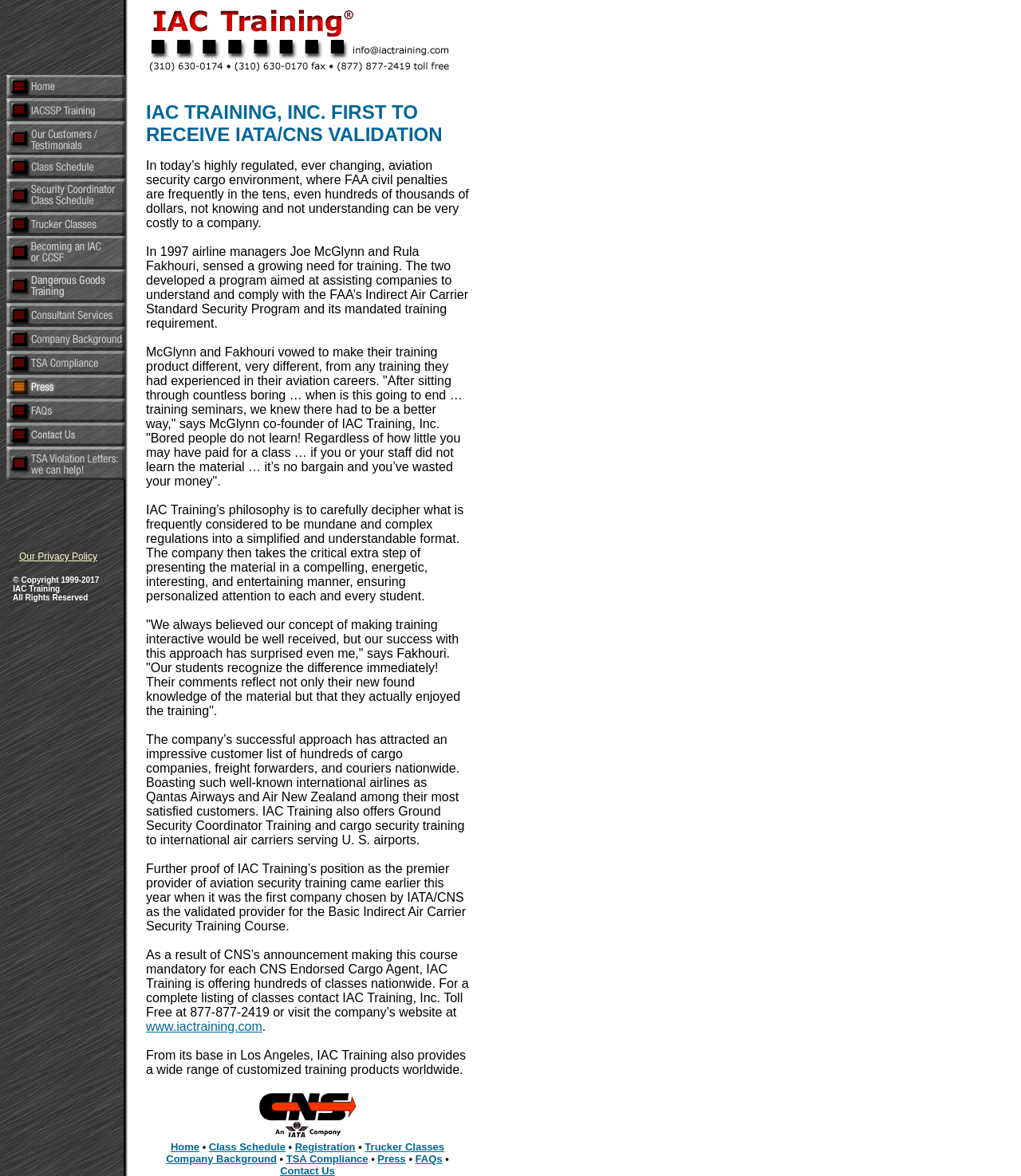What is the last item in the navigation menu?
Based on the image, provide your answer in one word or phrase.

FAA Compliance